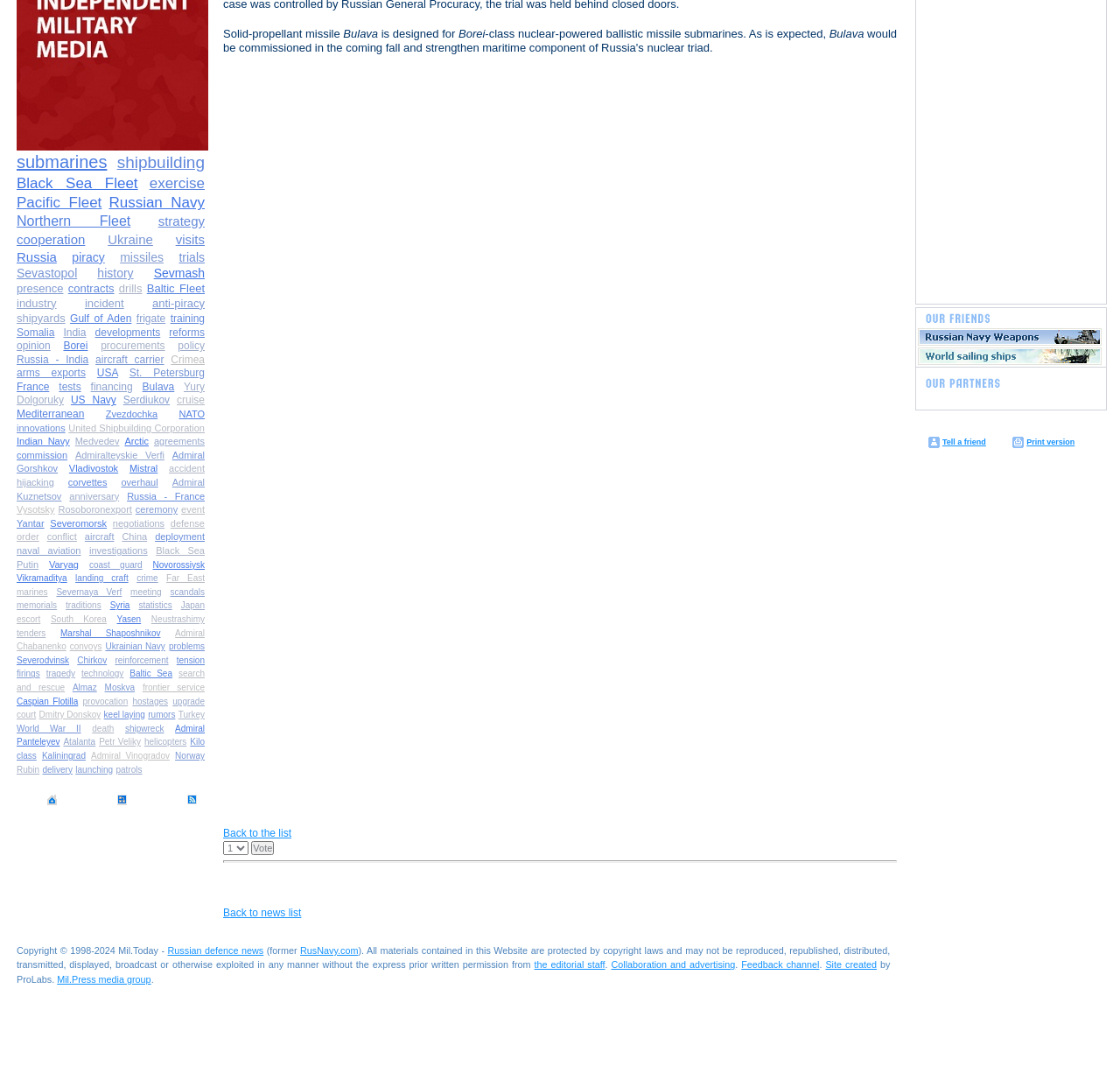Find the bounding box coordinates for the UI element that matches this description: "Bulava".

[0.127, 0.357, 0.156, 0.369]